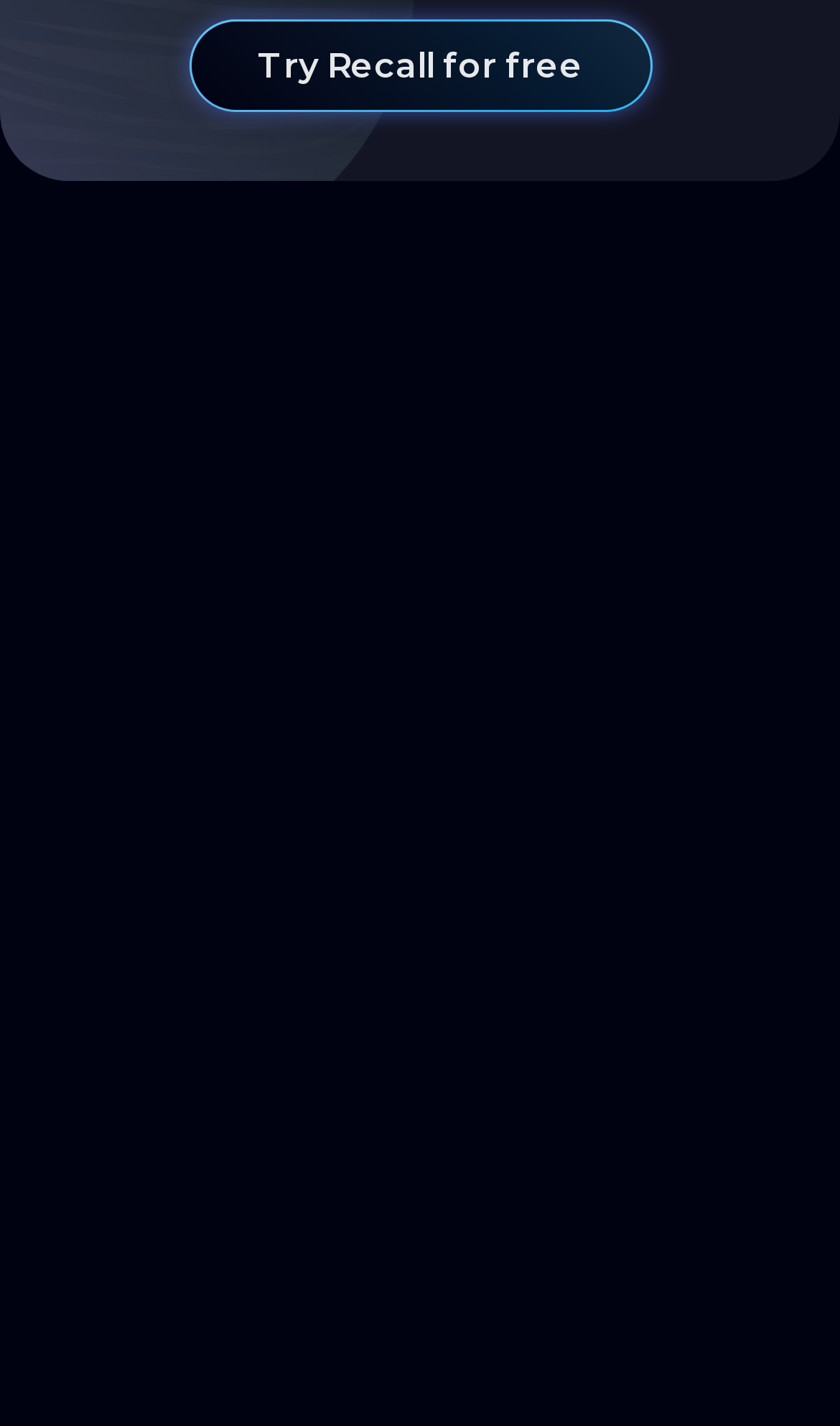From the webpage screenshot, predict the bounding box coordinates (top-left x, top-left y, bottom-right x, bottom-right y) for the UI element described here: alt="Discord Logo"

[0.5, 0.768, 0.603, 0.836]